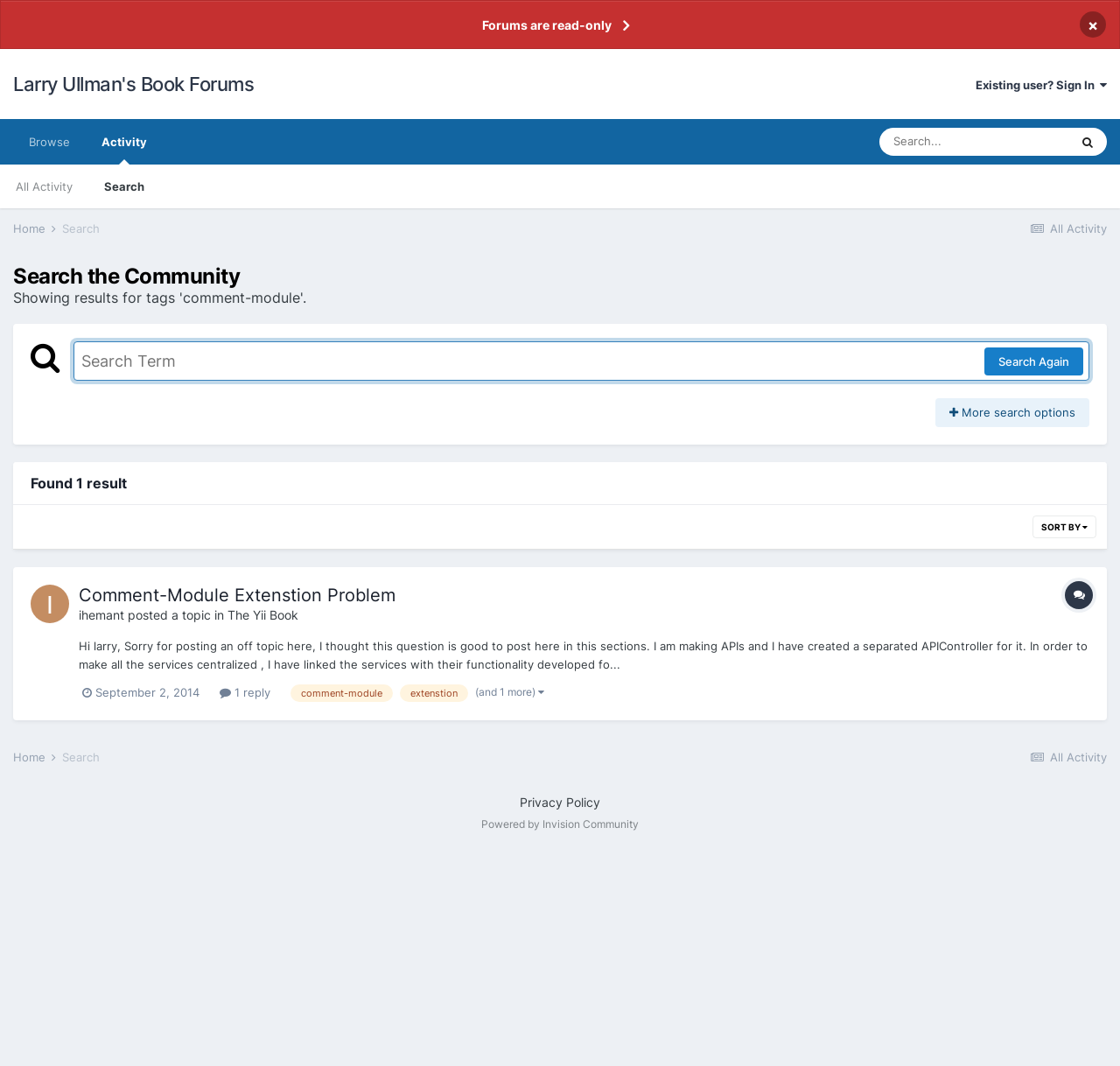What is the name of the book forum?
Give a detailed and exhaustive answer to the question.

The name of the book forum can be found in the top-left corner of the webpage, where it is written as 'Larry Ullman's Book Forums'.